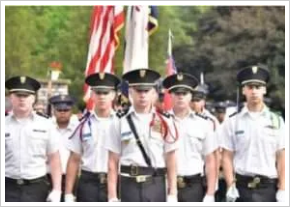Please reply to the following question with a single word or a short phrase:
What is emphasized in the structured environment of military schools?

Discipline, organization, and preparation